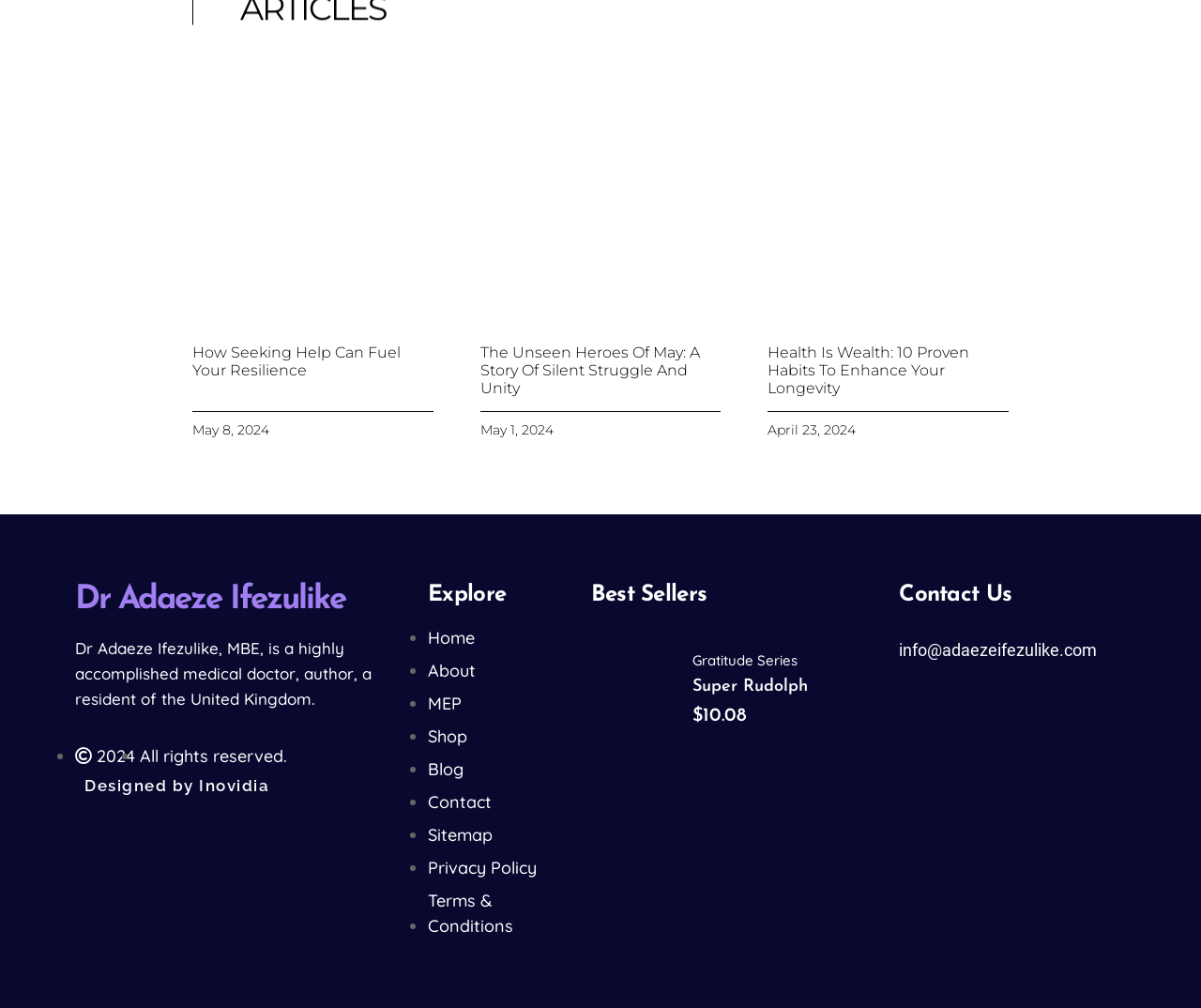Please identify the bounding box coordinates of the area I need to click to accomplish the following instruction: "Contact Dr Adaeze Ifezulike".

[0.749, 0.635, 0.914, 0.654]